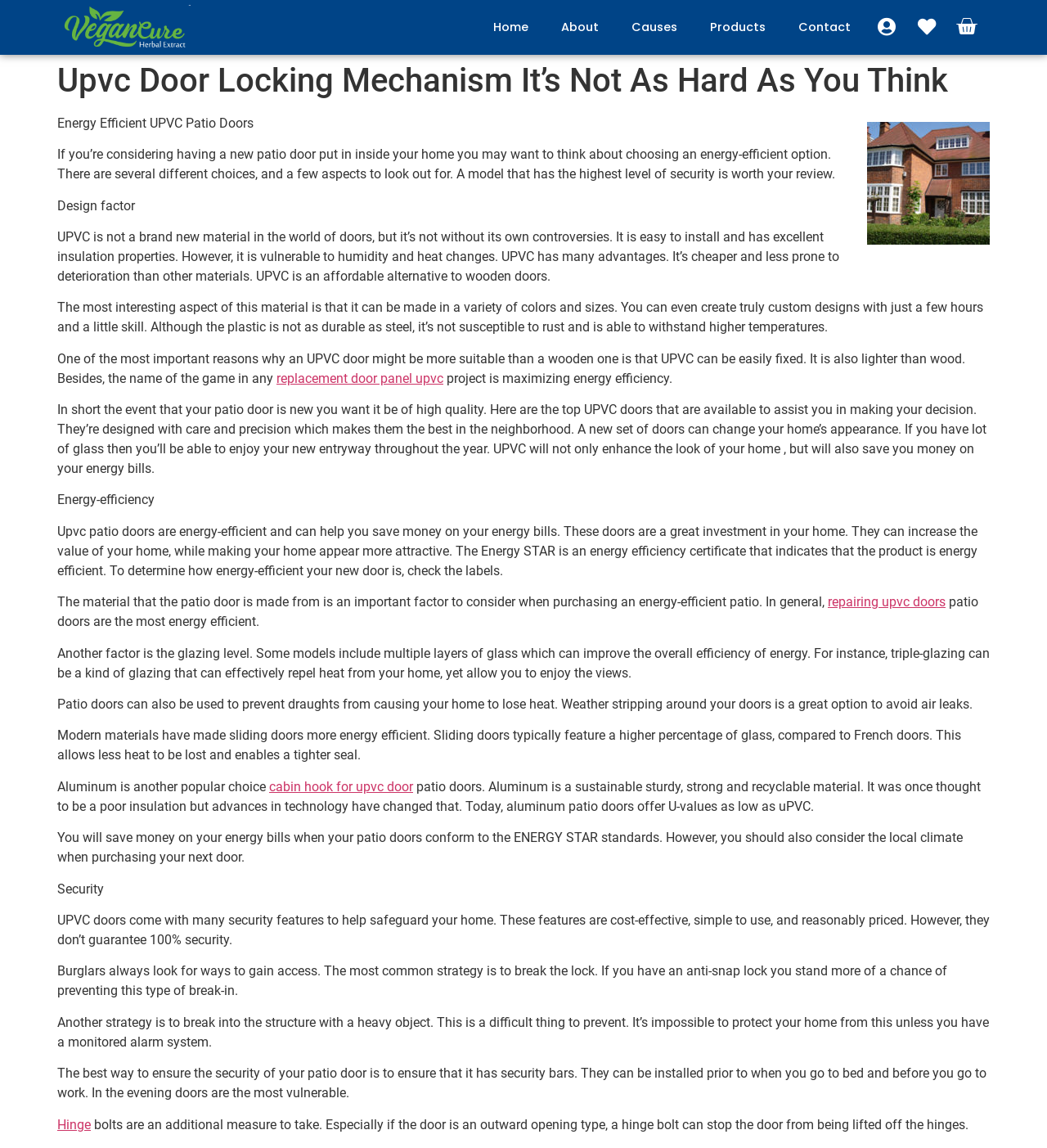Please identify the bounding box coordinates for the region that you need to click to follow this instruction: "Click on the 'replacement door panel upvc' link".

[0.264, 0.323, 0.423, 0.336]